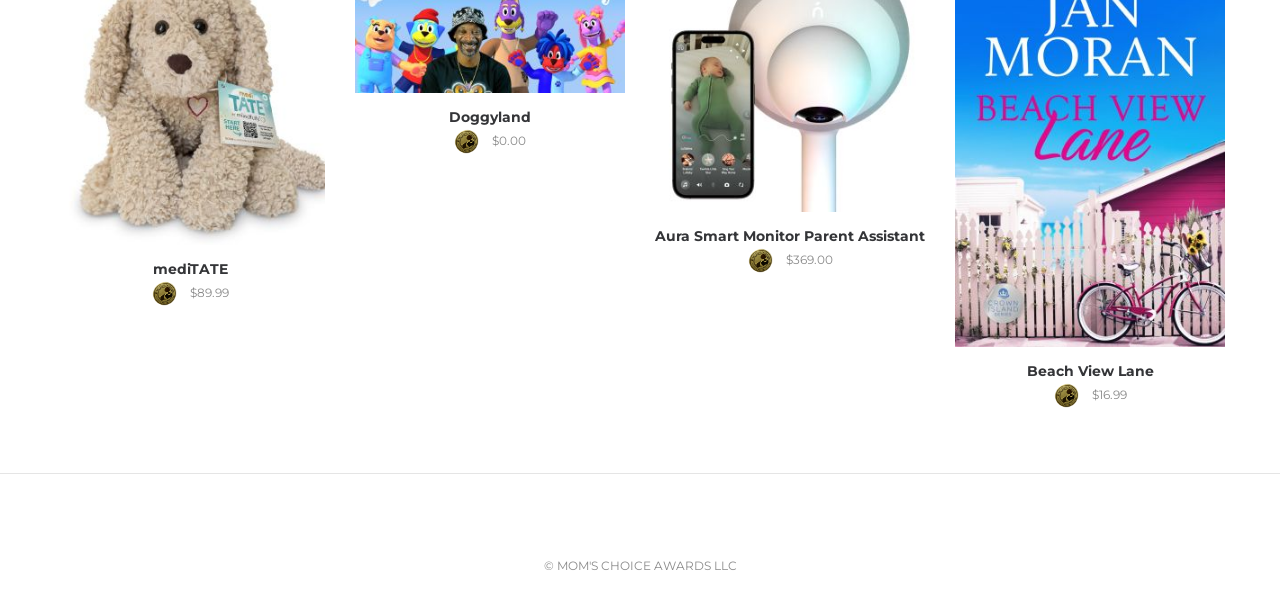From the webpage screenshot, predict the bounding box of the UI element that matches this description: "Doggyland".

[0.351, 0.182, 0.415, 0.213]